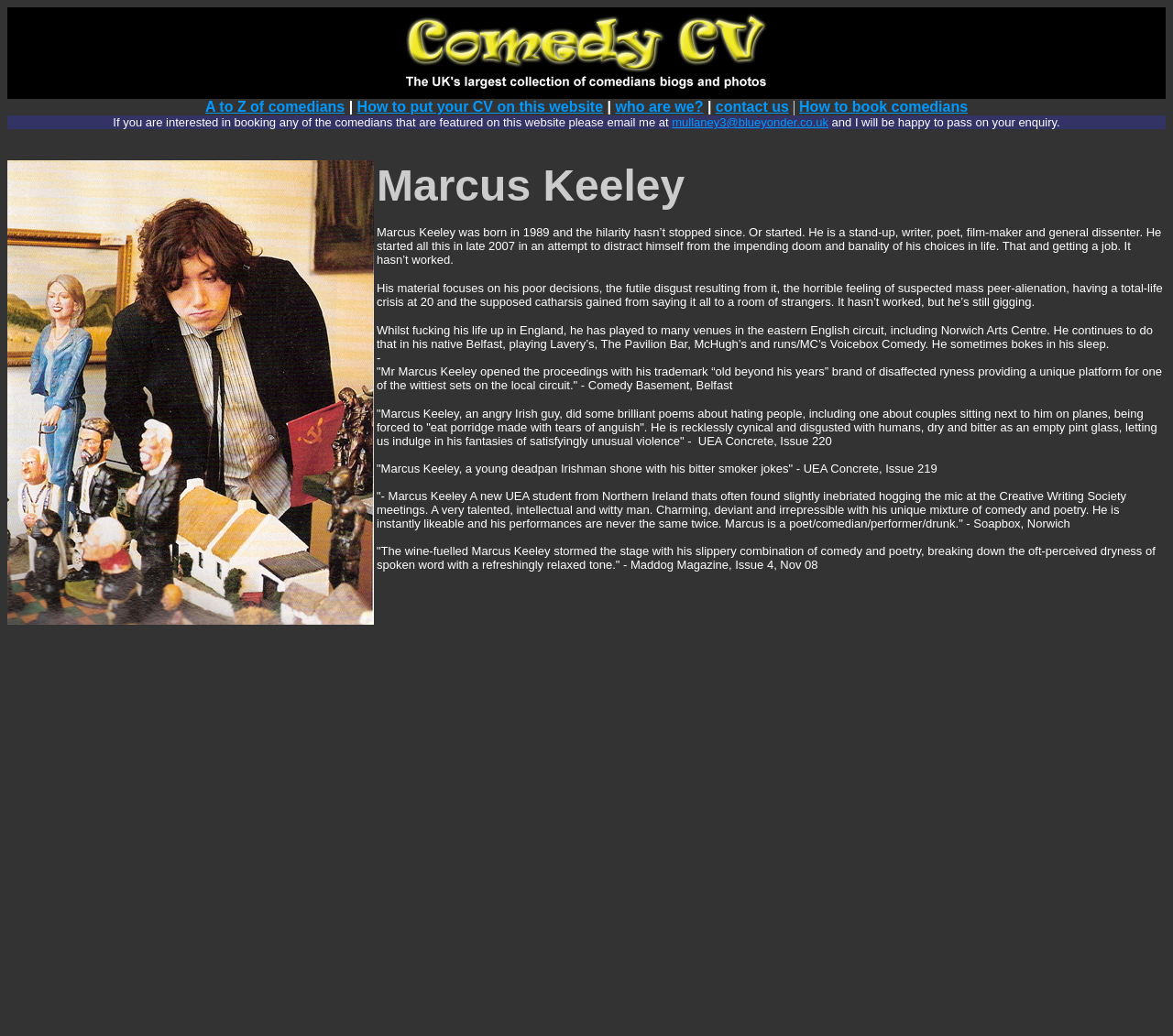Please find the bounding box for the following UI element description. Provide the coordinates in (top-left x, top-left y, bottom-right x, bottom-right y) format, with values between 0 and 1: mullaney3@blueyonder.co.uk

[0.573, 0.111, 0.706, 0.125]